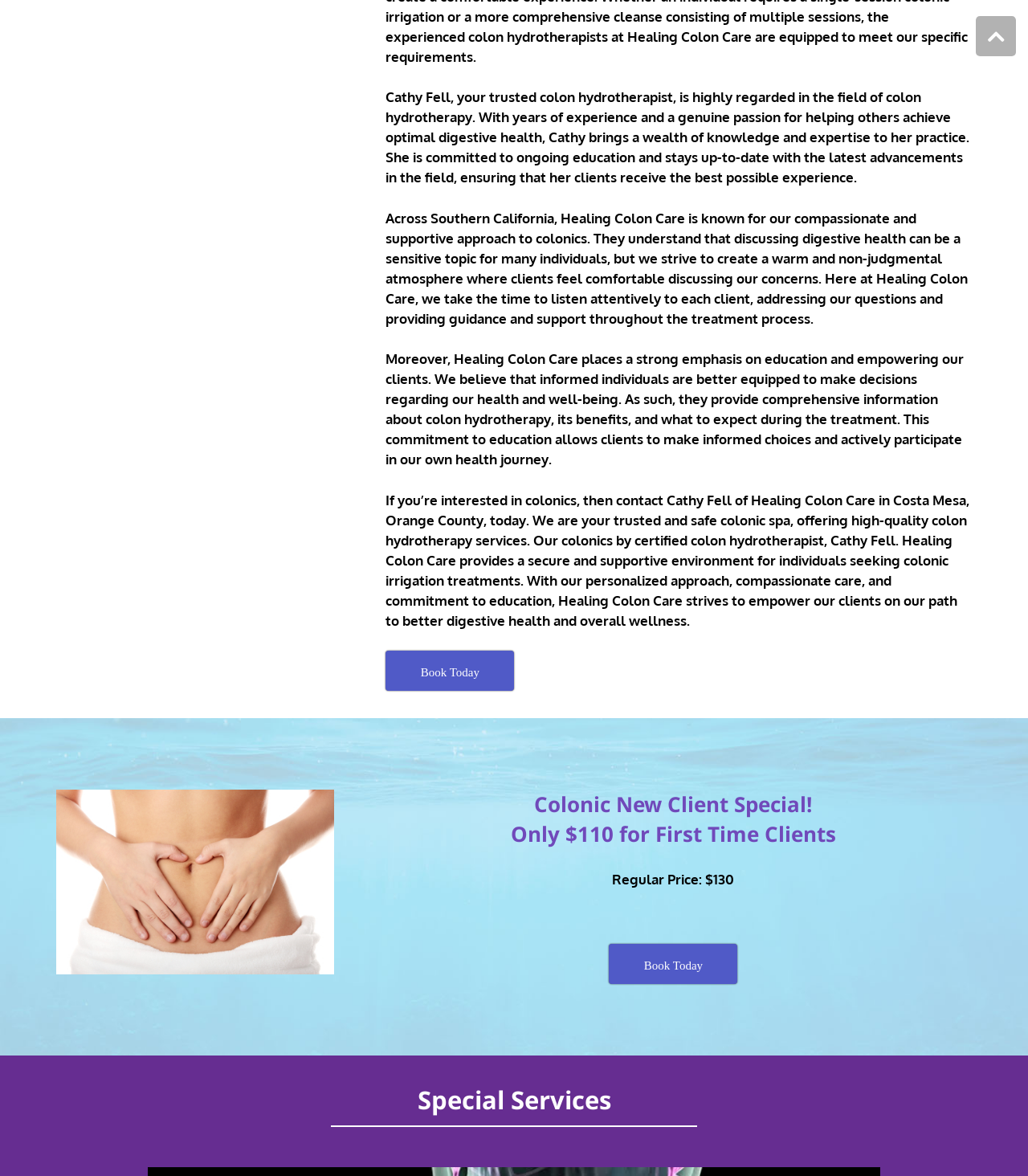What is the regular price of the service?
Refer to the image and offer an in-depth and detailed answer to the question.

The StaticText element with ID 352 mentions 'Regular Price: $130', which indicates that the regular price of the service is $130.